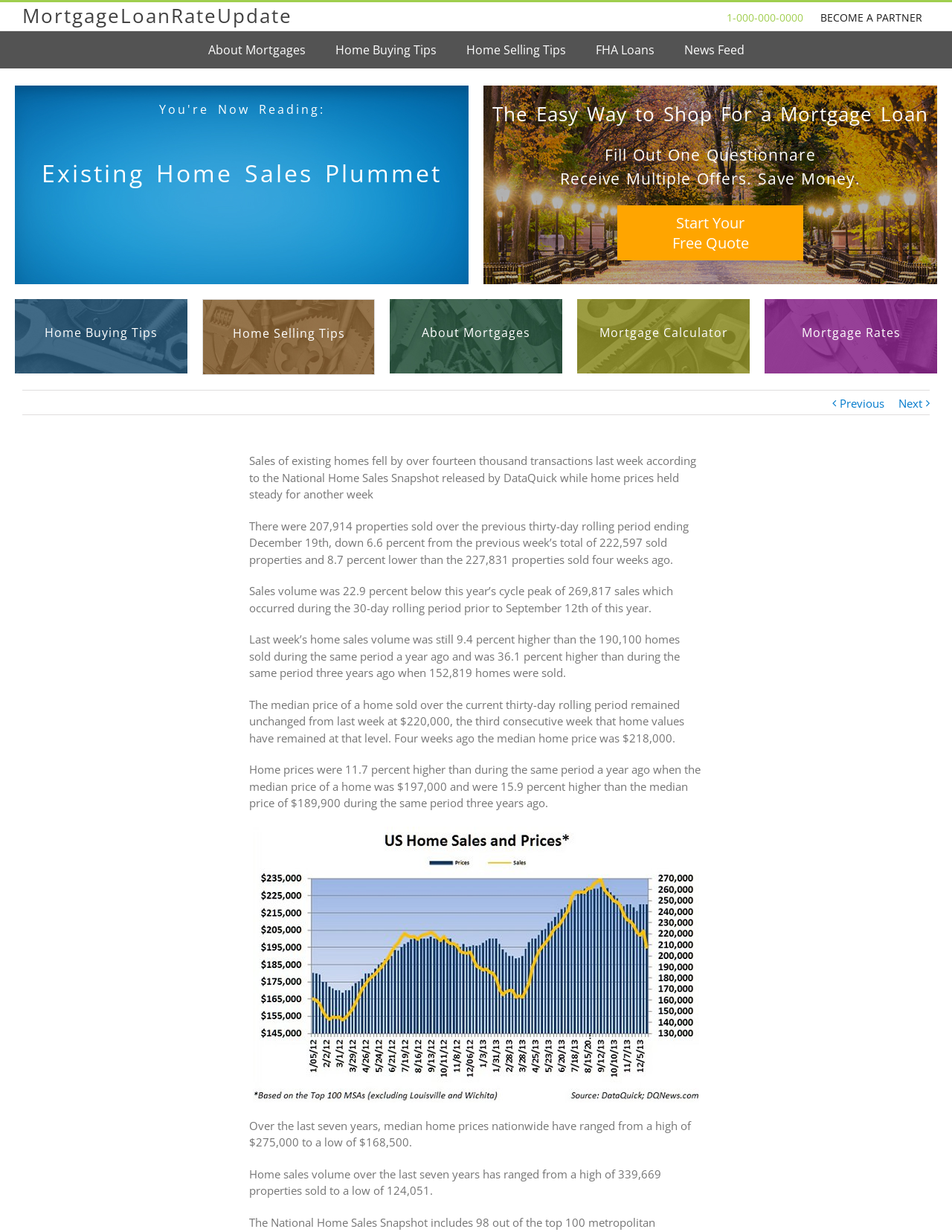Utilize the information from the image to answer the question in detail:
What is the current median home price?

I found the answer by looking at the text content of the webpage, specifically the paragraph that mentions 'The median price of a home sold over the current thirty-day rolling period remained unchanged from last week at $220,000...'.